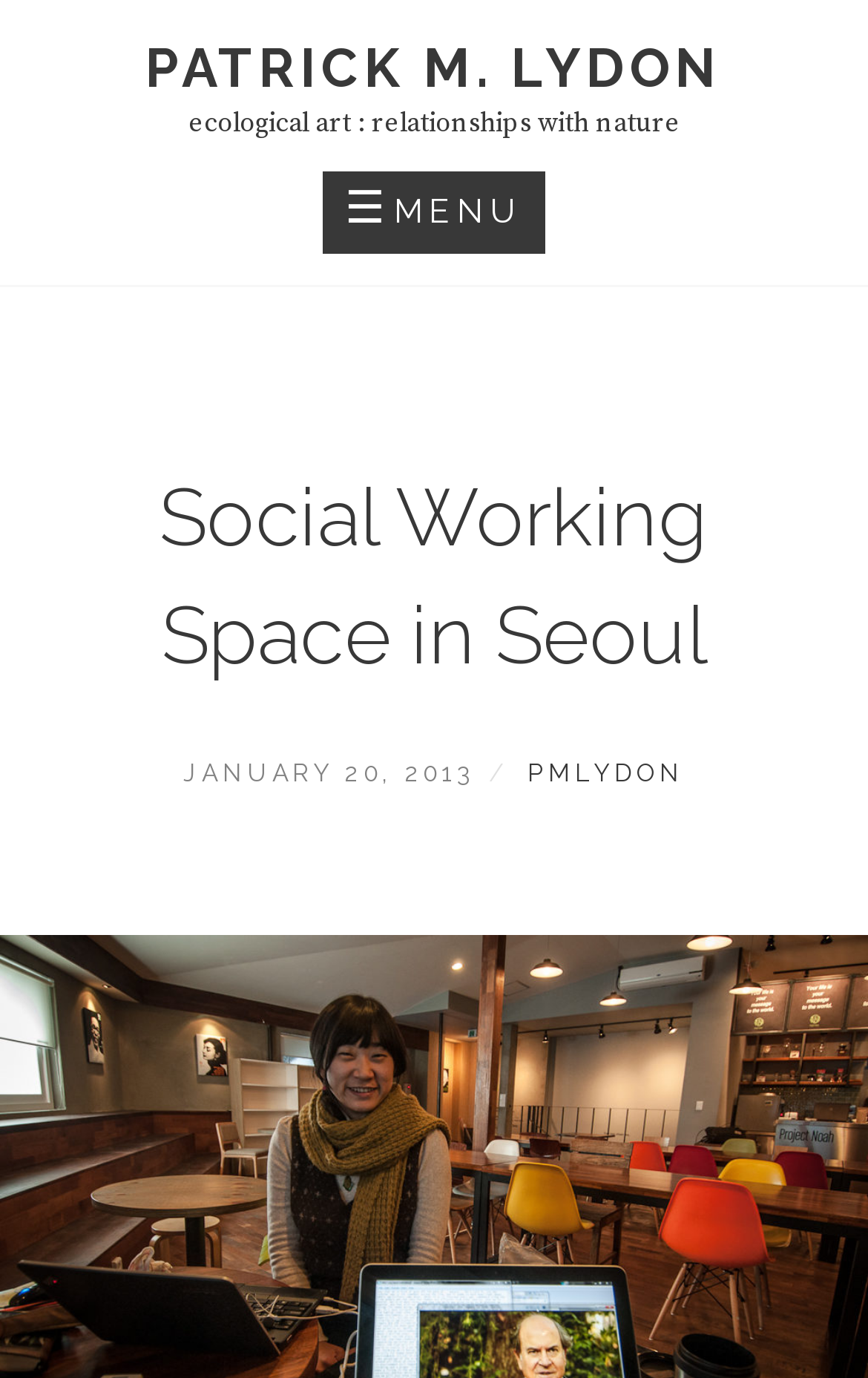Is the menu expanded?
By examining the image, provide a one-word or phrase answer.

False